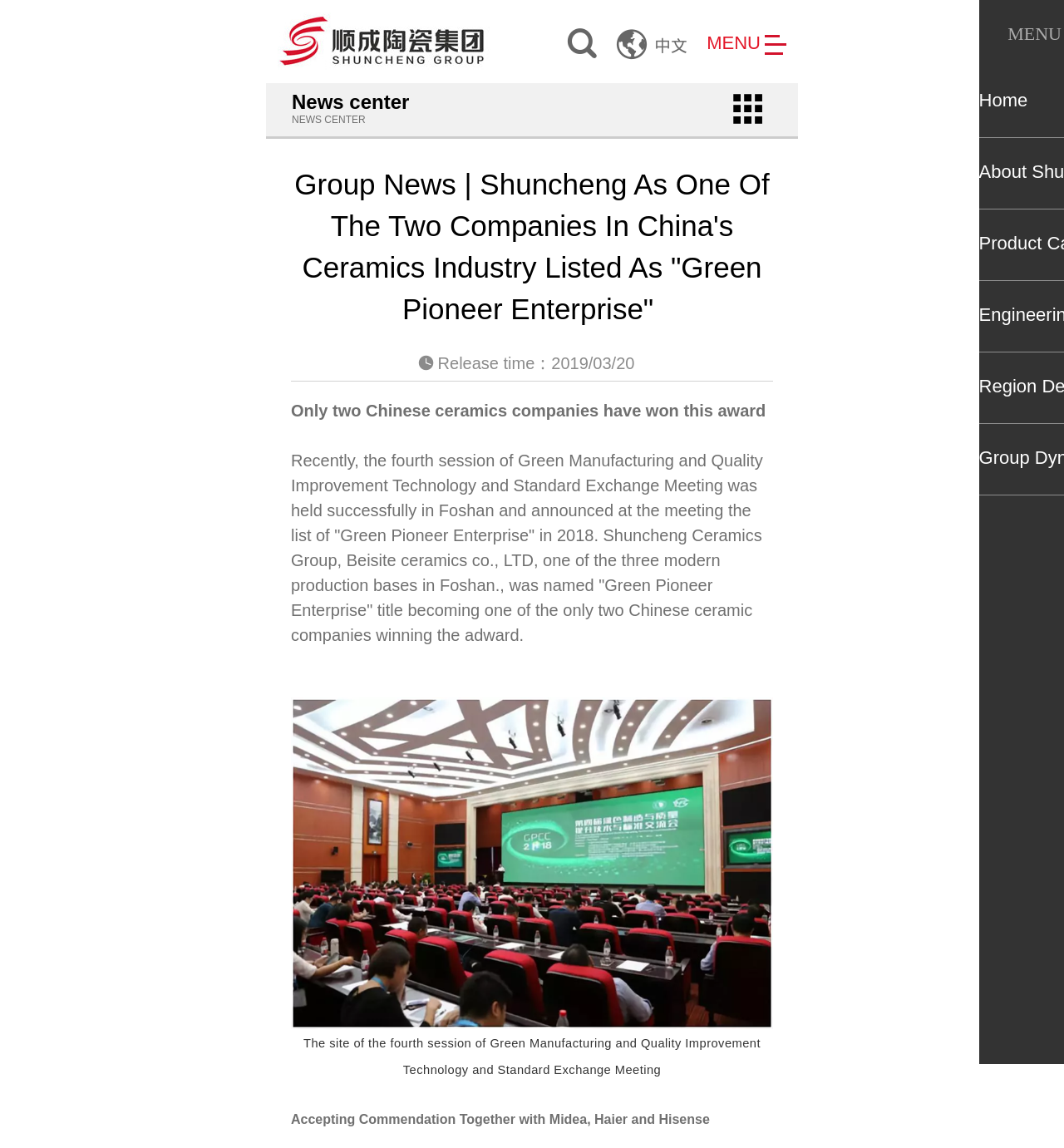Give an in-depth explanation of the webpage layout and content.

The webpage is about Group News, specifically Shuncheng Ceramics Group being listed as a "Green Pioneer Enterprise" in China's ceramics industry. 

At the top of the page, there is a menu section with a "MENU" label and a "grandlang" link accompanied by an image. To the right of the menu section, there are language options, including "顺成英文版" (Shuncheng English version) and "中文" (Chinese). 

Below the menu section, there is a "News center" label, followed by a heading that repeats the title of the webpage. 

The main content of the webpage is a news article, which starts with the release time "2019/03/20". The article announces that Shuncheng Ceramics Group has been named "Green Pioneer Enterprise" at the fourth session of Green Manufacturing and Quality Improvement Technology and Standard Exchange Meeting. The article provides more details about the event and the award. 

There is an image of Shuncheng Ceramics Group in the middle of the article. 

At the bottom of the article, there is a subheading "The site of the fourth session of Green Manufacturing and Quality Improvement Technology and Standard Exchange Meeting", followed by another subheading "Accepting Commendation Together with Midea, Haier and Hisense".